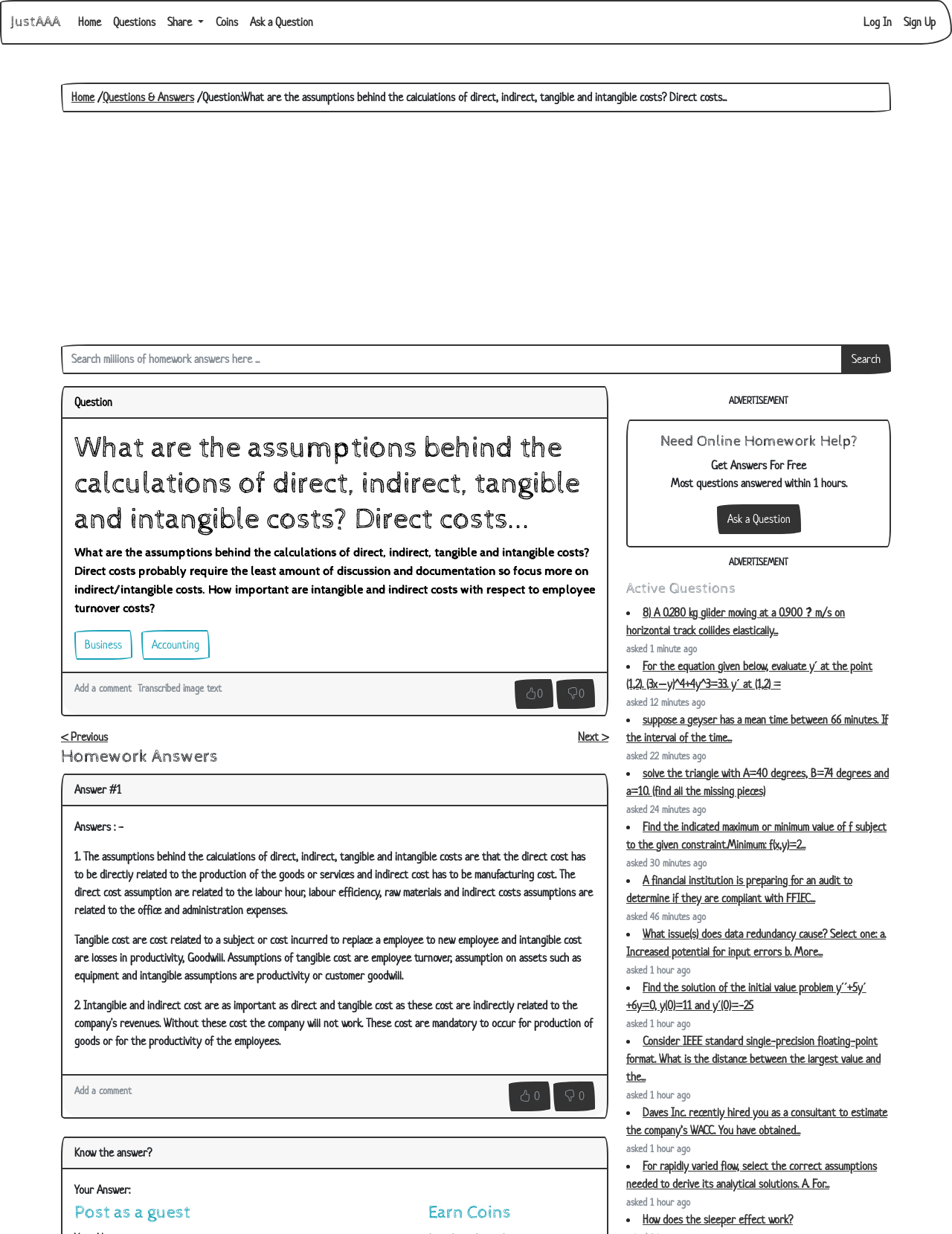Locate the bounding box coordinates of the element that should be clicked to fulfill the instruction: "Search for homework answers".

[0.064, 0.279, 0.885, 0.303]